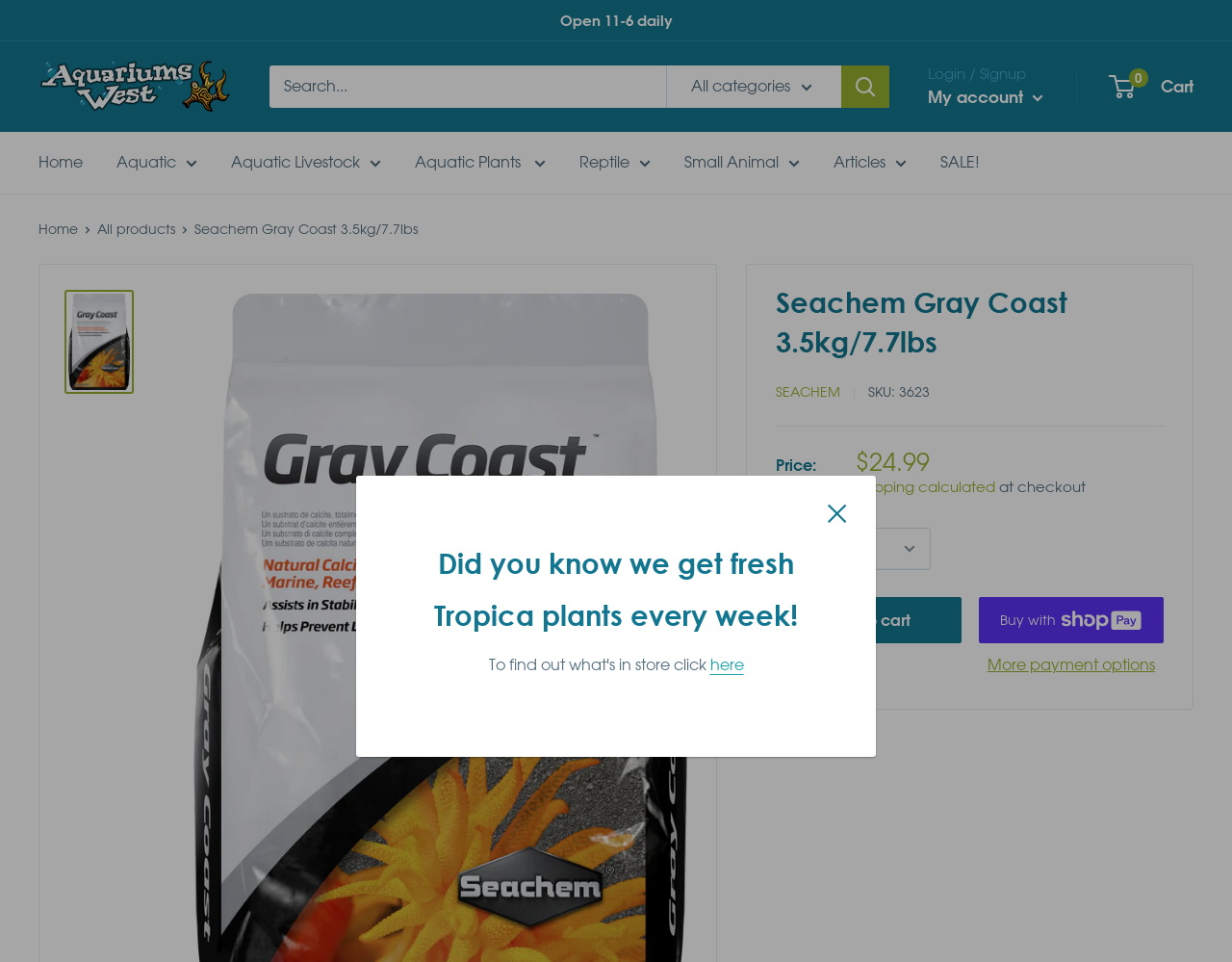Specify the bounding box coordinates for the region that must be clicked to perform the given instruction: "View my account".

[0.753, 0.085, 0.847, 0.117]